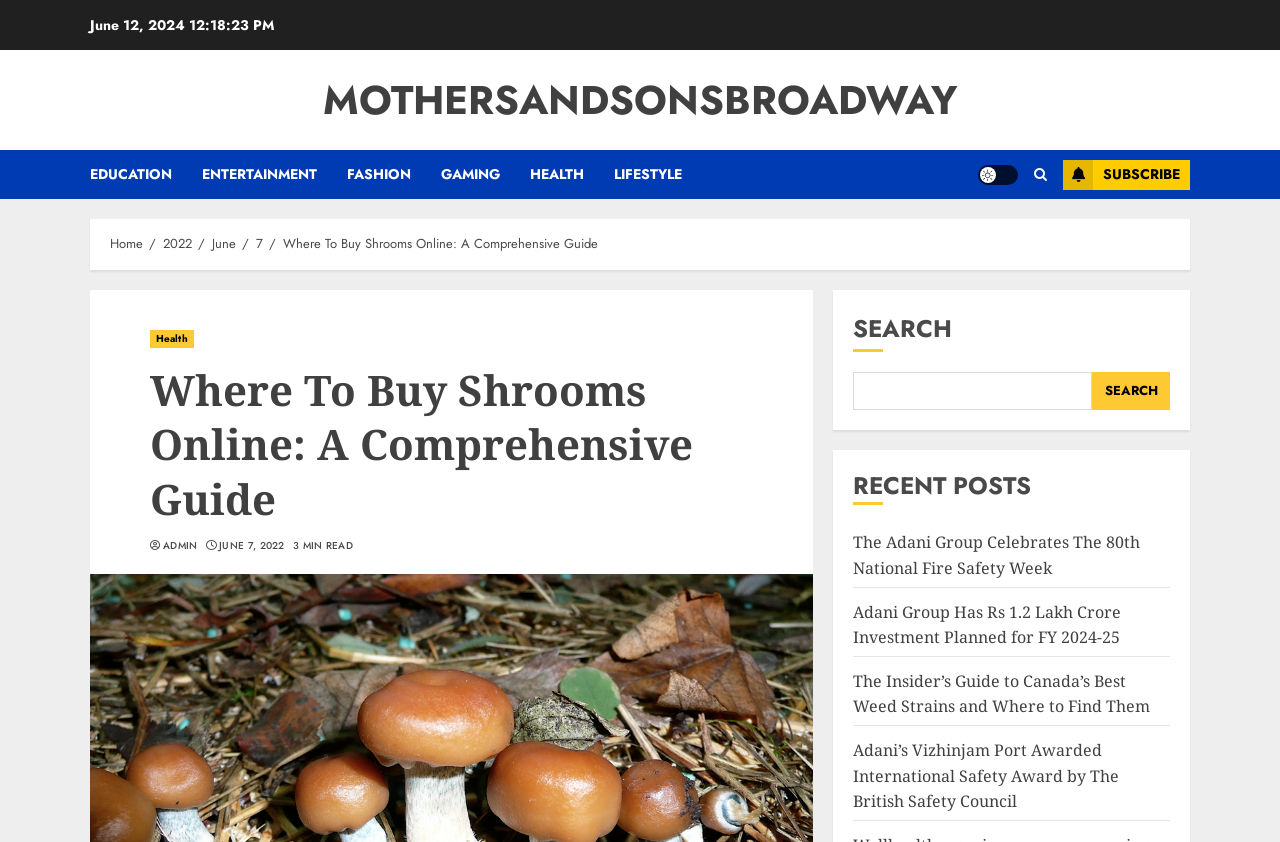Give a concise answer of one word or phrase to the question: 
What is the purpose of the button in the search section?

Search